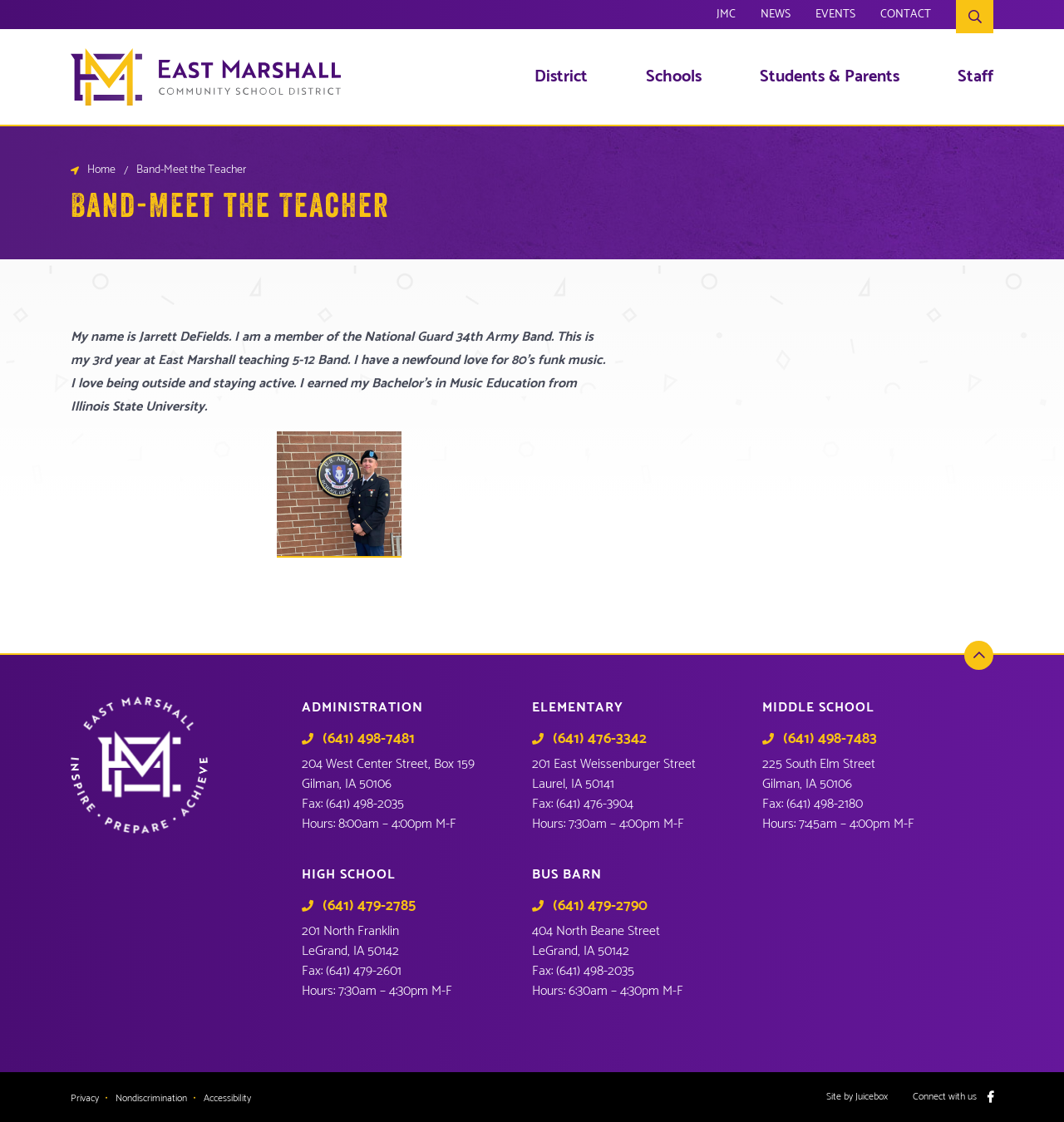Please identify the bounding box coordinates of the clickable region that I should interact with to perform the following instruction: "View the District page". The coordinates should be expressed as four float numbers between 0 and 1, i.e., [left, top, right, bottom].

[0.502, 0.061, 0.552, 0.076]